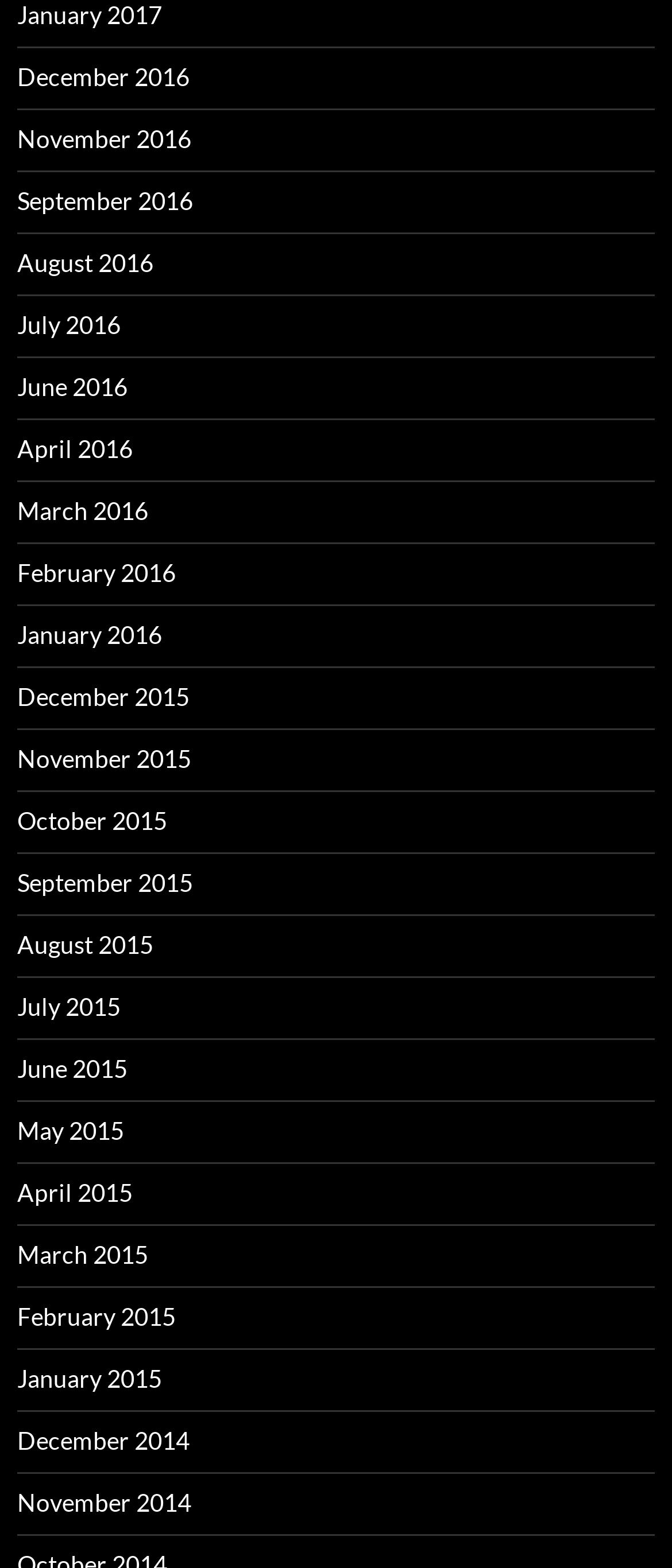Please provide a comprehensive answer to the question based on the screenshot: What is the earliest month listed?

By examining the list of links, I found that the earliest month listed is December 2014, which is located at the bottom of the list.